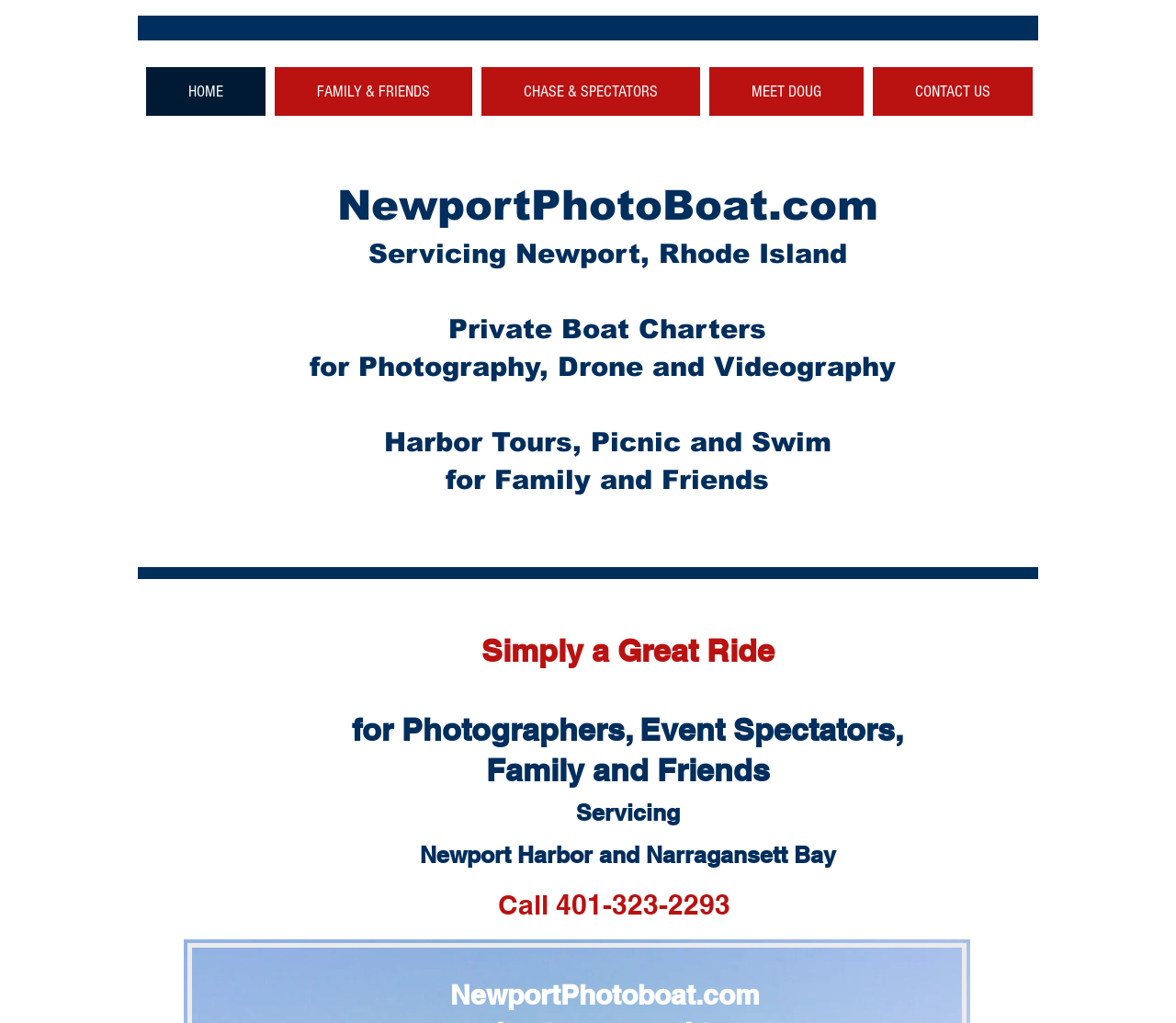Generate a comprehensive description of the webpage.

The webpage is about Newport Photo Boat, a company offering boat charter services in Newport, Rhode Island. At the top, there is a navigation menu with five links: "HOME", "FAMILY & FRIENDS", "CHASE & SPECTATORS", "MEET DOUG", and "CONTACT US". 

Below the navigation menu, there are several headings that describe the services offered by Newport Photo Boat. The headings are stacked vertically, with the first one being "NewportPhotoBoat.com" followed by "Servicing Newport, Rhode Island". The subsequent headings describe the services, including "Private Boat Charters", "Harbor Tours, Picnic and Swim", and "for Family and Friends". 

In the middle of the page, there is a prominent section with two headings that stand out. The first one reads "Simply a Great Ride for Photographers, Event Spectators," and the second one says "Family and Friends Servicing Newport Harbor and Narragansett Bay". 

At the bottom of the page, there is a call-to-action heading with a phone number, "Call 401-323-2293". Overall, the webpage is focused on promoting Newport Photo Boat's services and encouraging visitors to learn more or contact them.